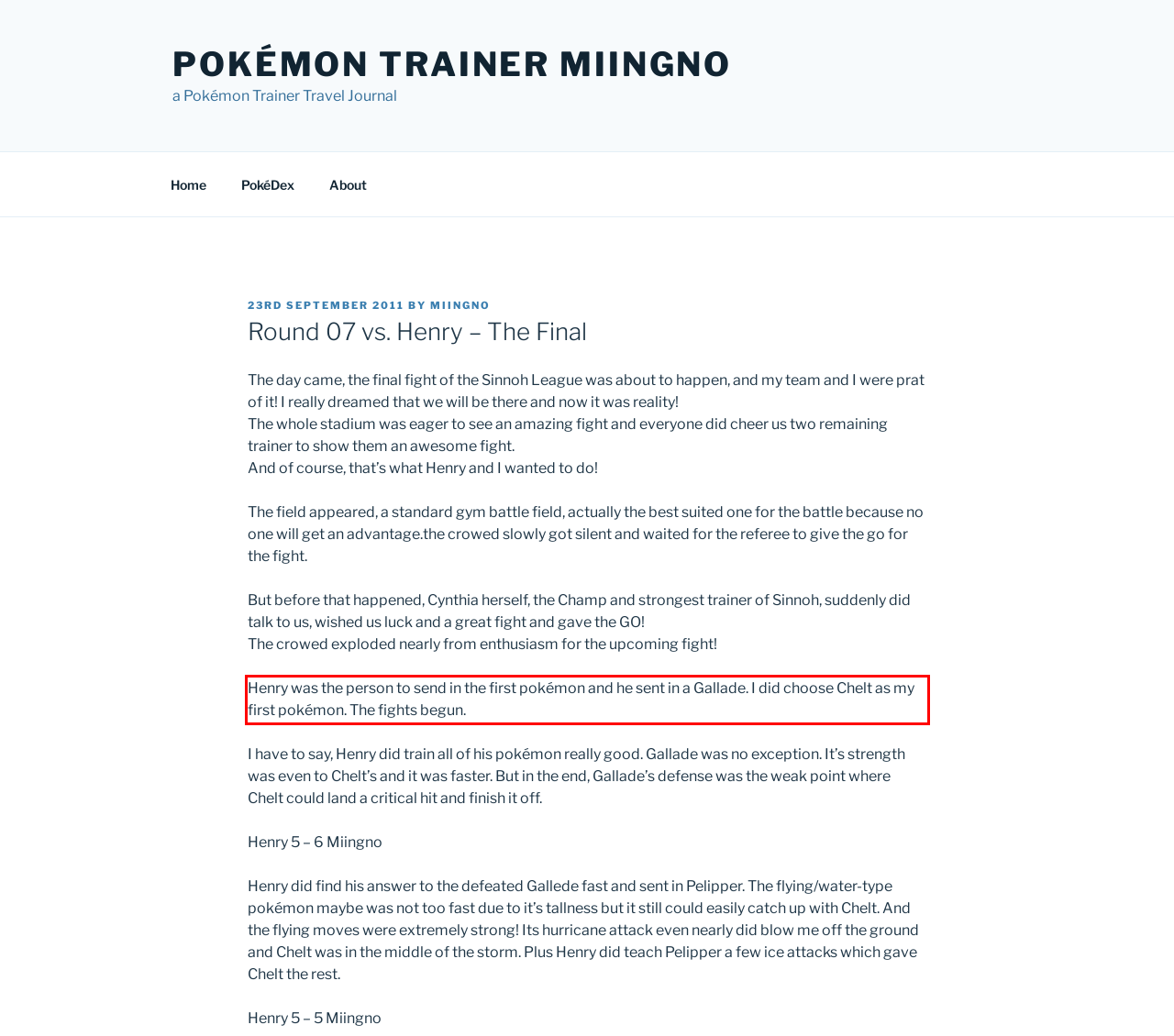You are provided with a screenshot of a webpage featuring a red rectangle bounding box. Extract the text content within this red bounding box using OCR.

Henry was the person to send in the first pokémon and he sent in a Gallade. I did choose Chelt as my first pokémon. The fights begun.